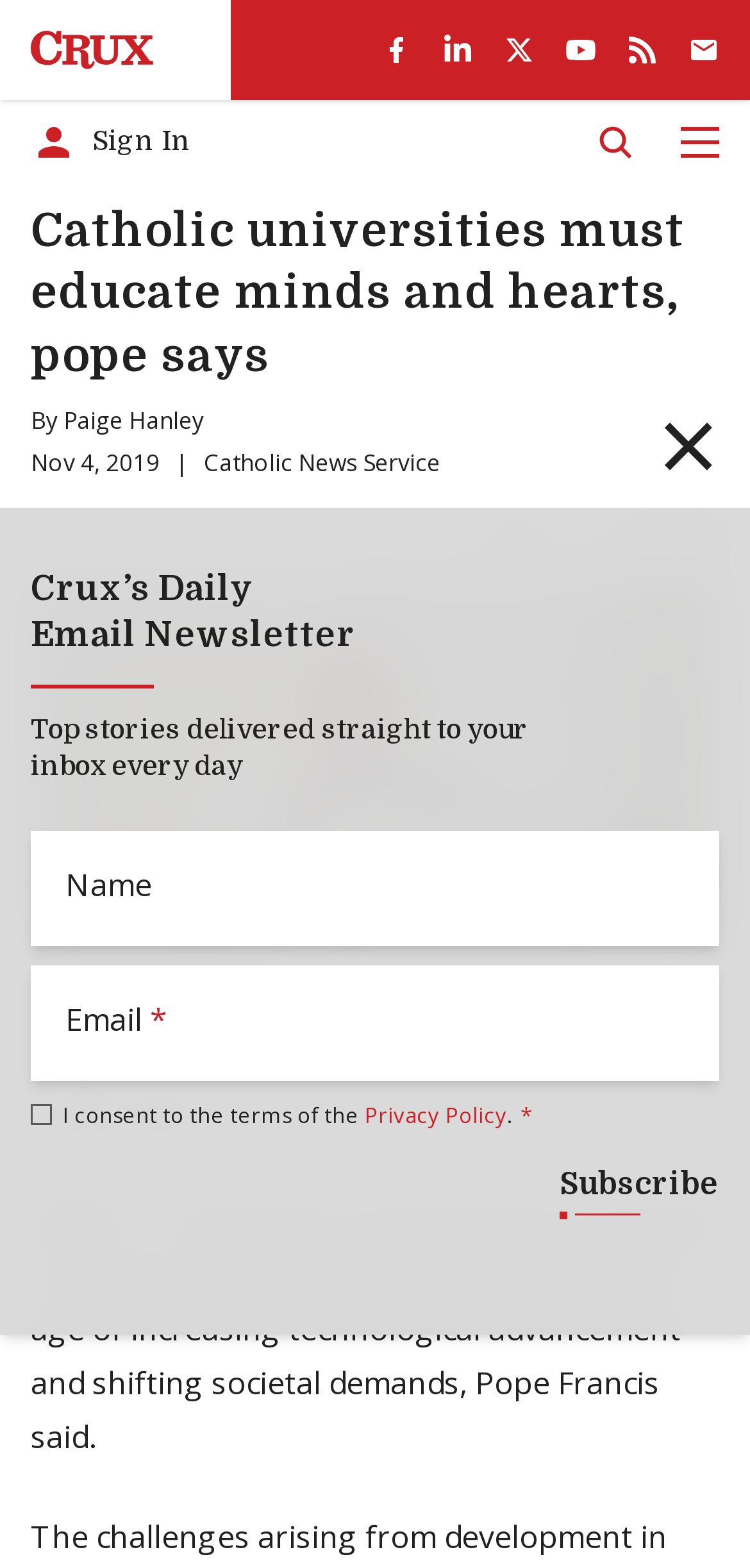Who is the author of this article?
From the screenshot, supply a one-word or short-phrase answer.

Paige Hanley